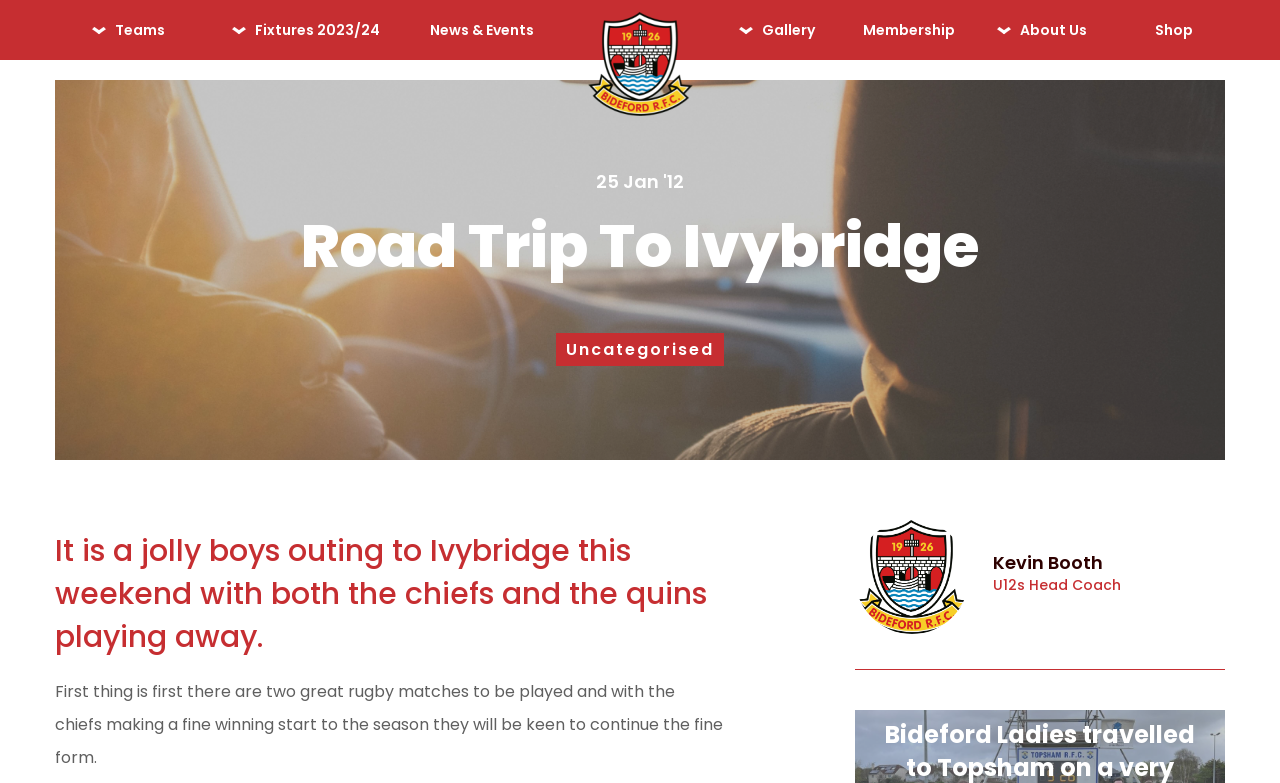How many teams are listed under Seniors?
Using the image, provide a concise answer in one word or a short phrase.

2